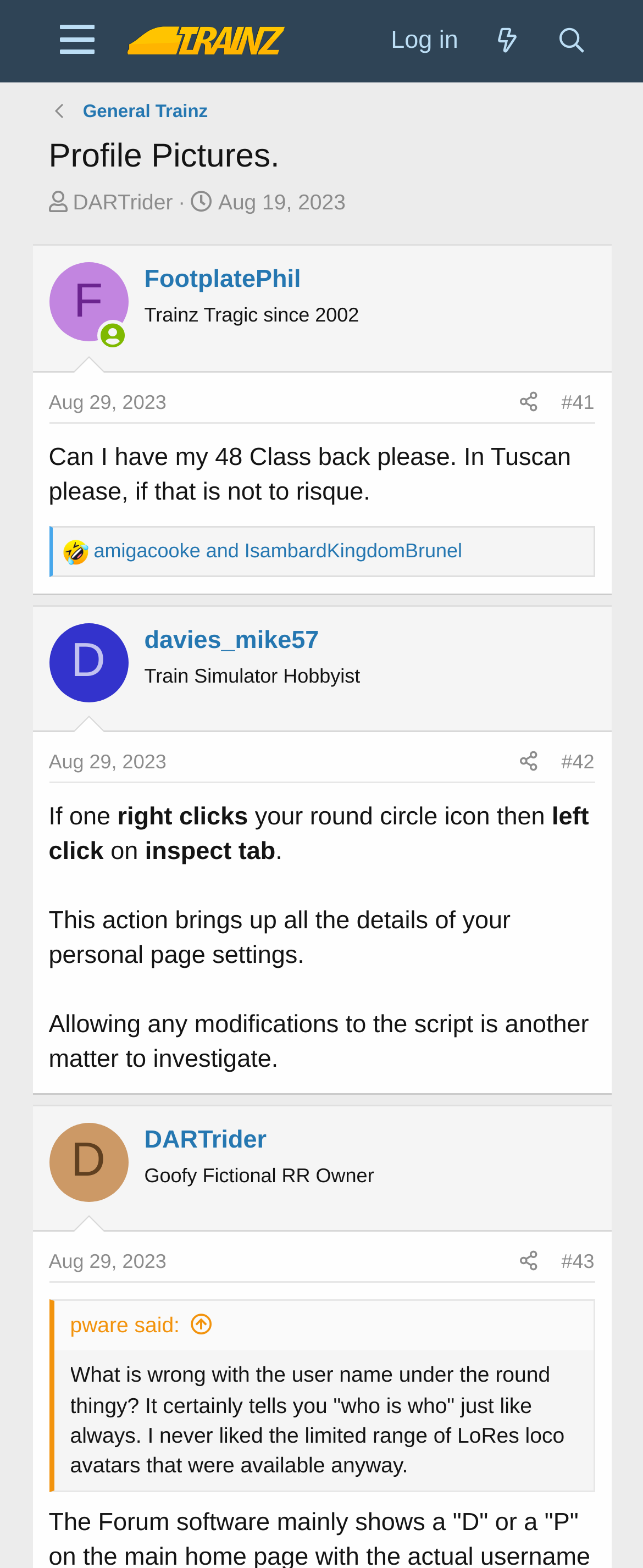What is the topic of the first thread?
Use the information from the image to give a detailed answer to the question.

I looked at the first article on the page and found the topic, 48 Class, which is mentioned in the static text element.